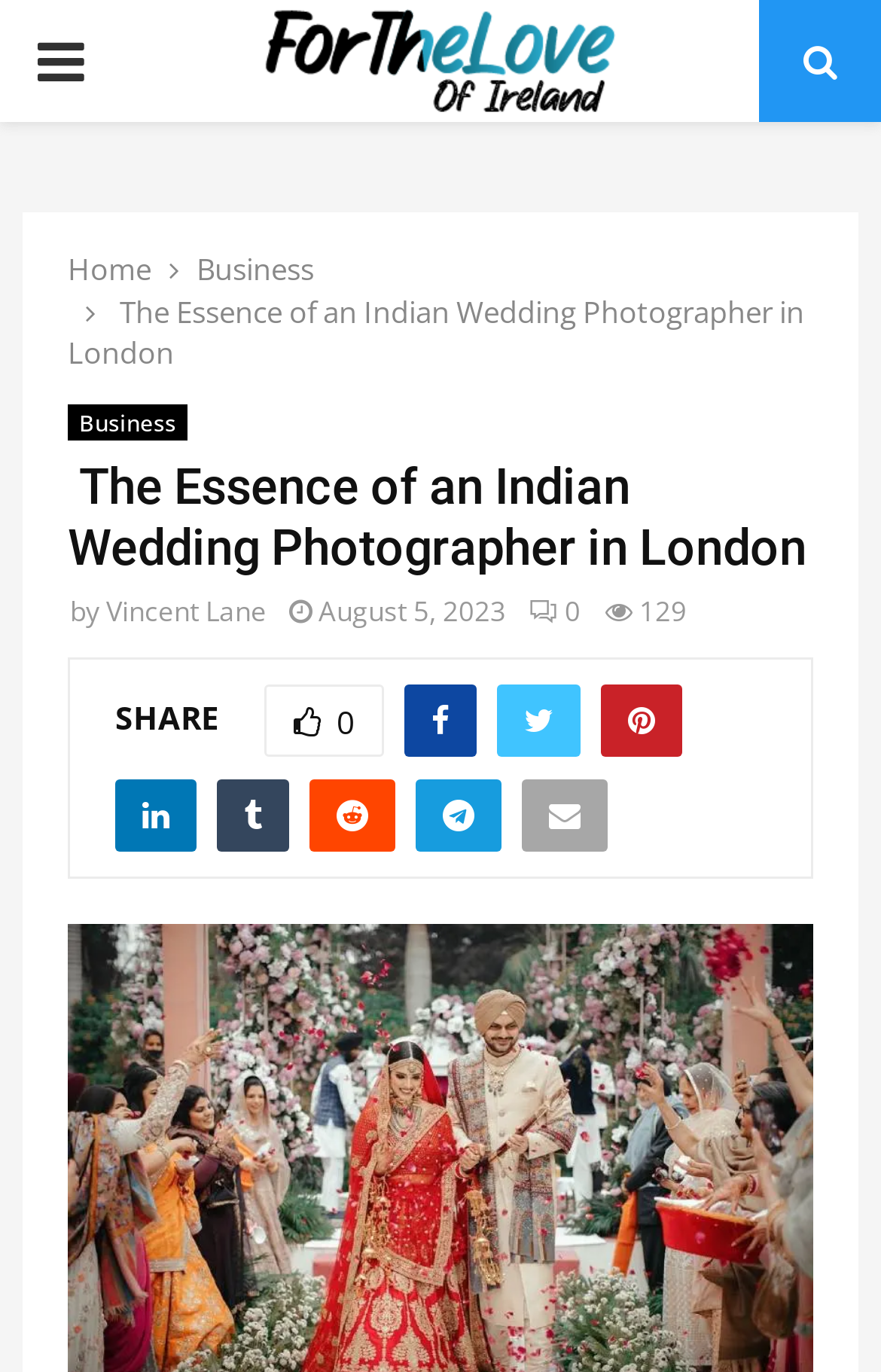Can you find the bounding box coordinates of the area I should click to execute the following instruction: "Read the article about The Essence of an Indian Wedding Photographer in London"?

[0.077, 0.212, 0.913, 0.272]